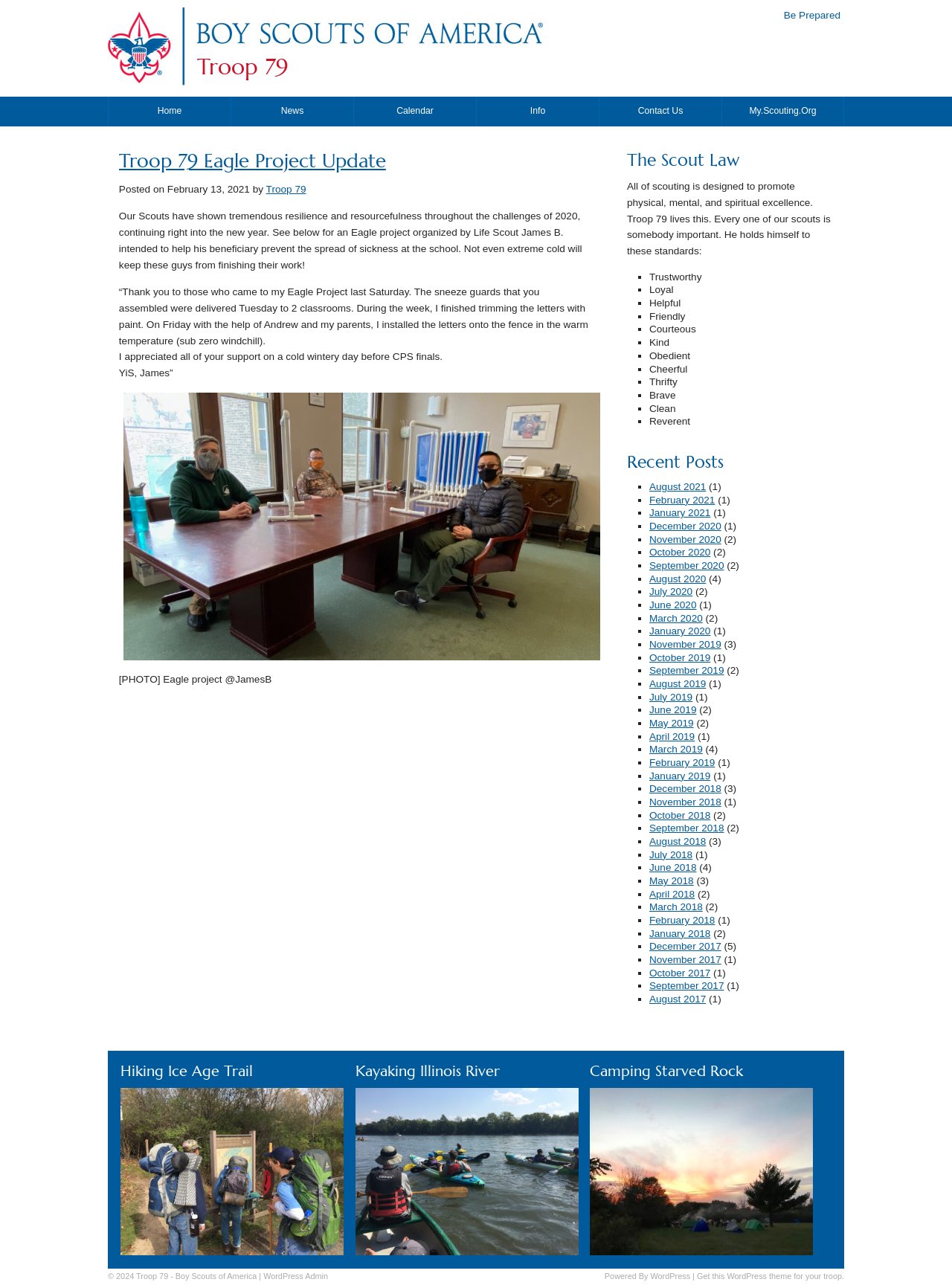How many recent posts are listed on the webpage?
Please provide a single word or phrase based on the screenshot.

8